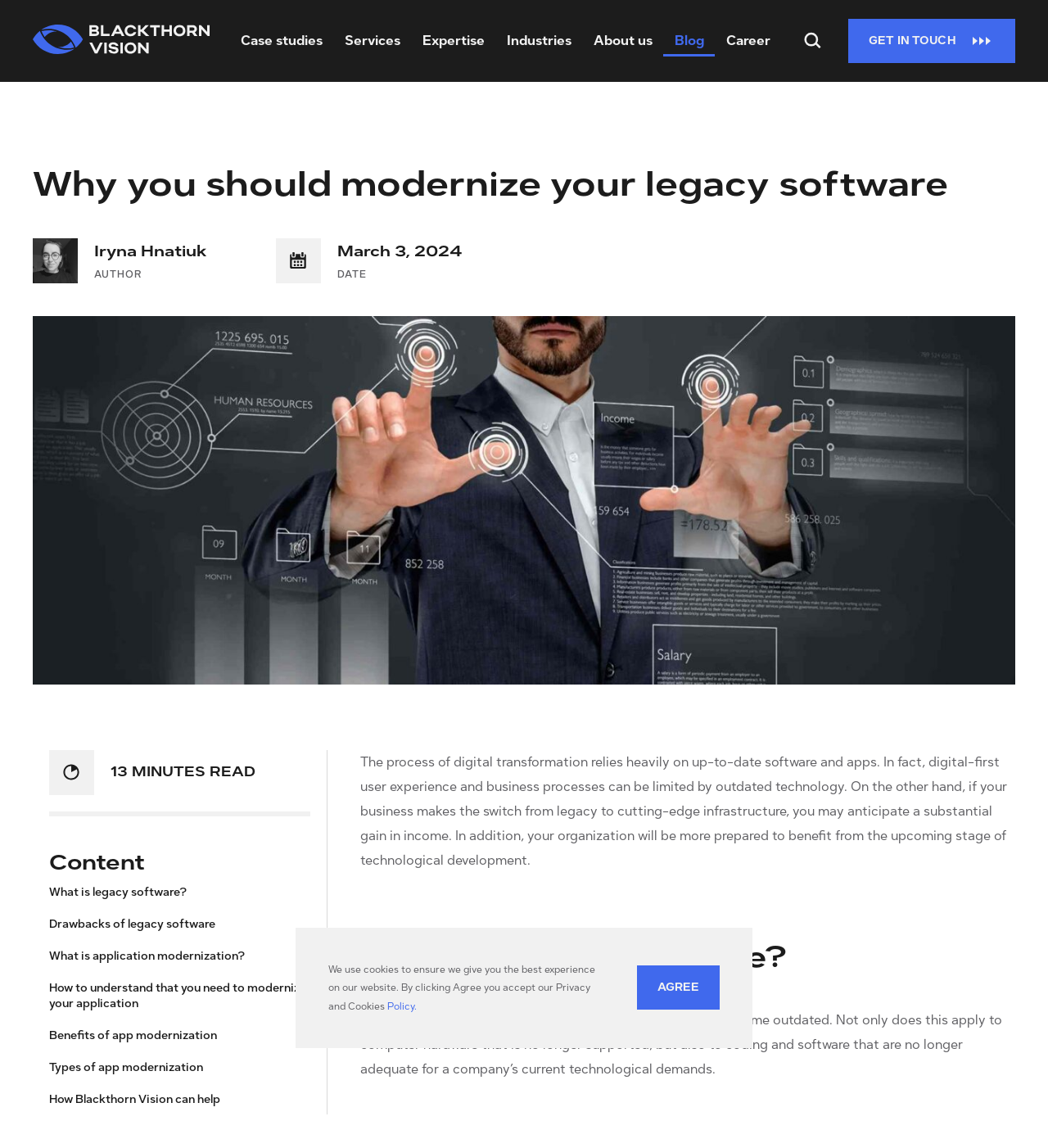Given the element description: "Agree", predict the bounding box coordinates of the UI element it refers to, using four float numbers between 0 and 1, i.e., [left, top, right, bottom].

[0.608, 0.841, 0.687, 0.88]